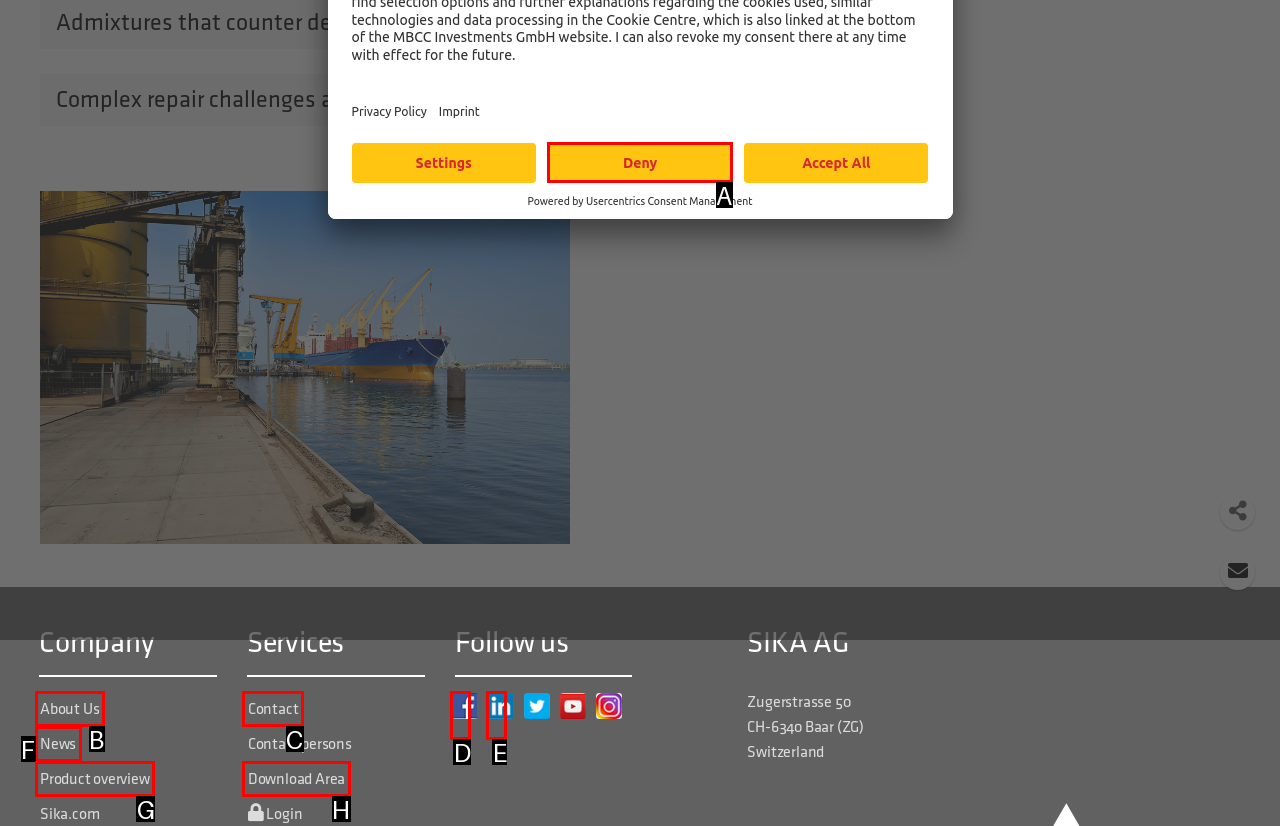Find the option that fits the given description: title="Join us on Facebook"
Answer with the letter representing the correct choice directly.

D